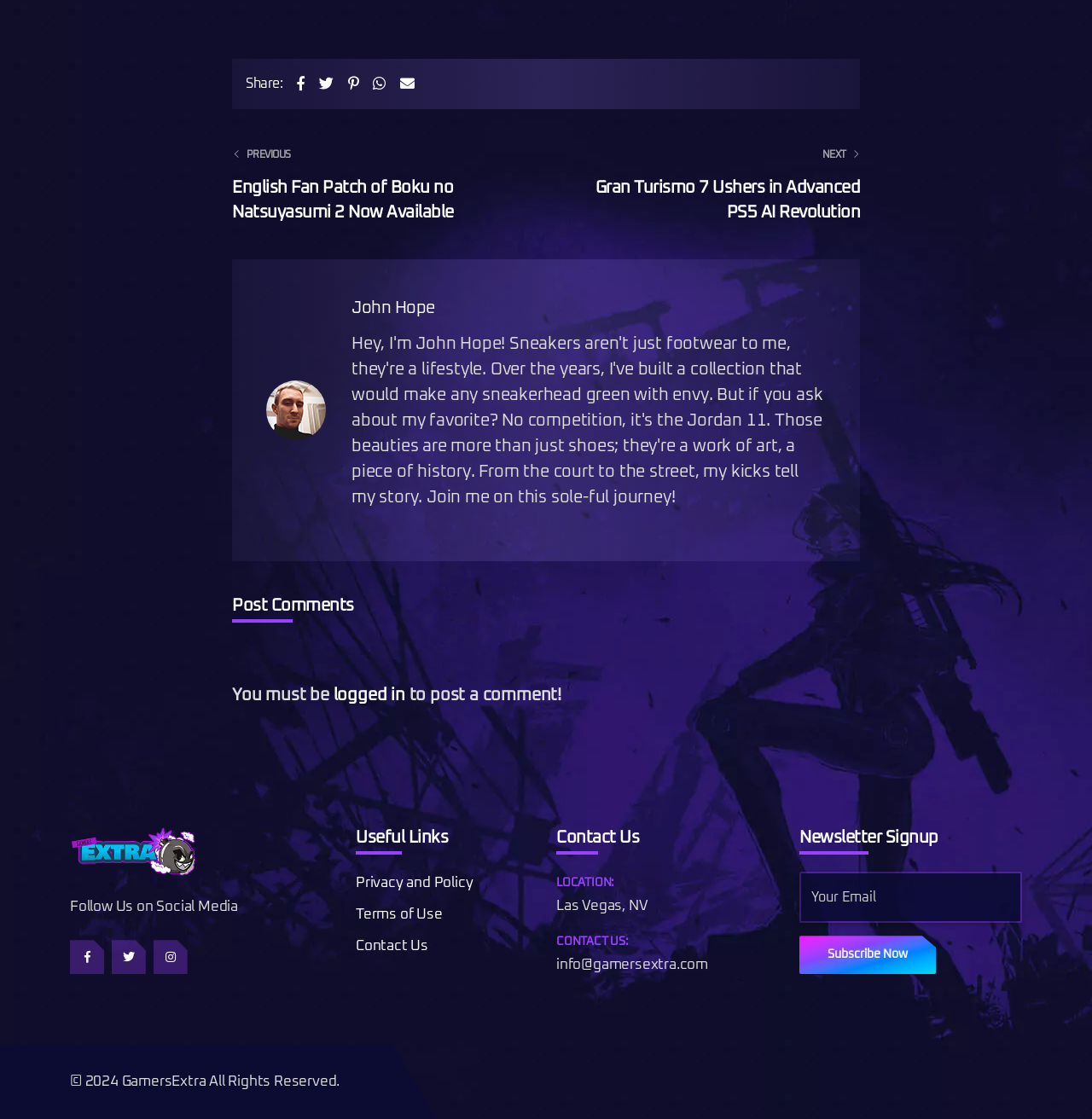What is the author's name?
Provide a short answer using one word or a brief phrase based on the image.

John Hope